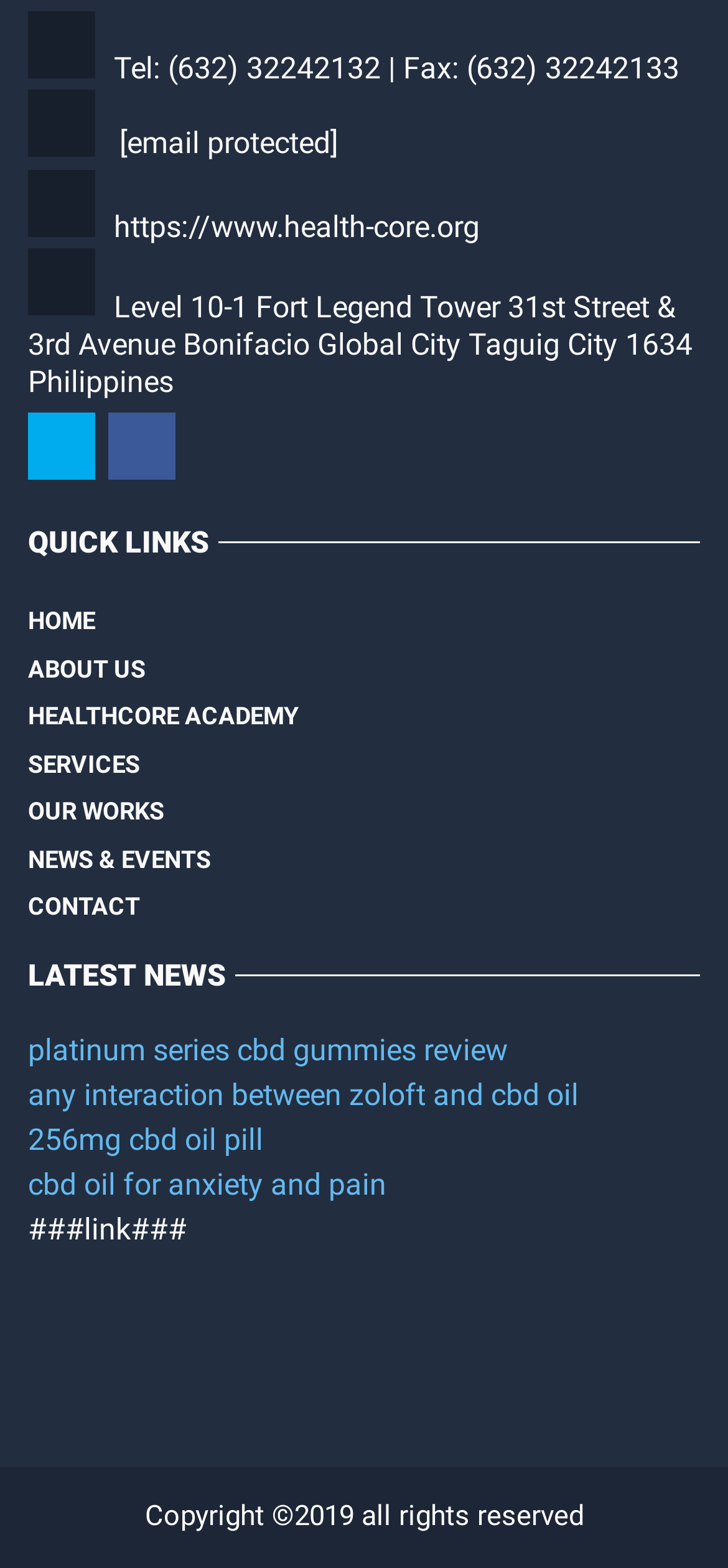Determine the bounding box coordinates of the region I should click to achieve the following instruction: "Check Lahore Jobs". Ensure the bounding box coordinates are four float numbers between 0 and 1, i.e., [left, top, right, bottom].

None